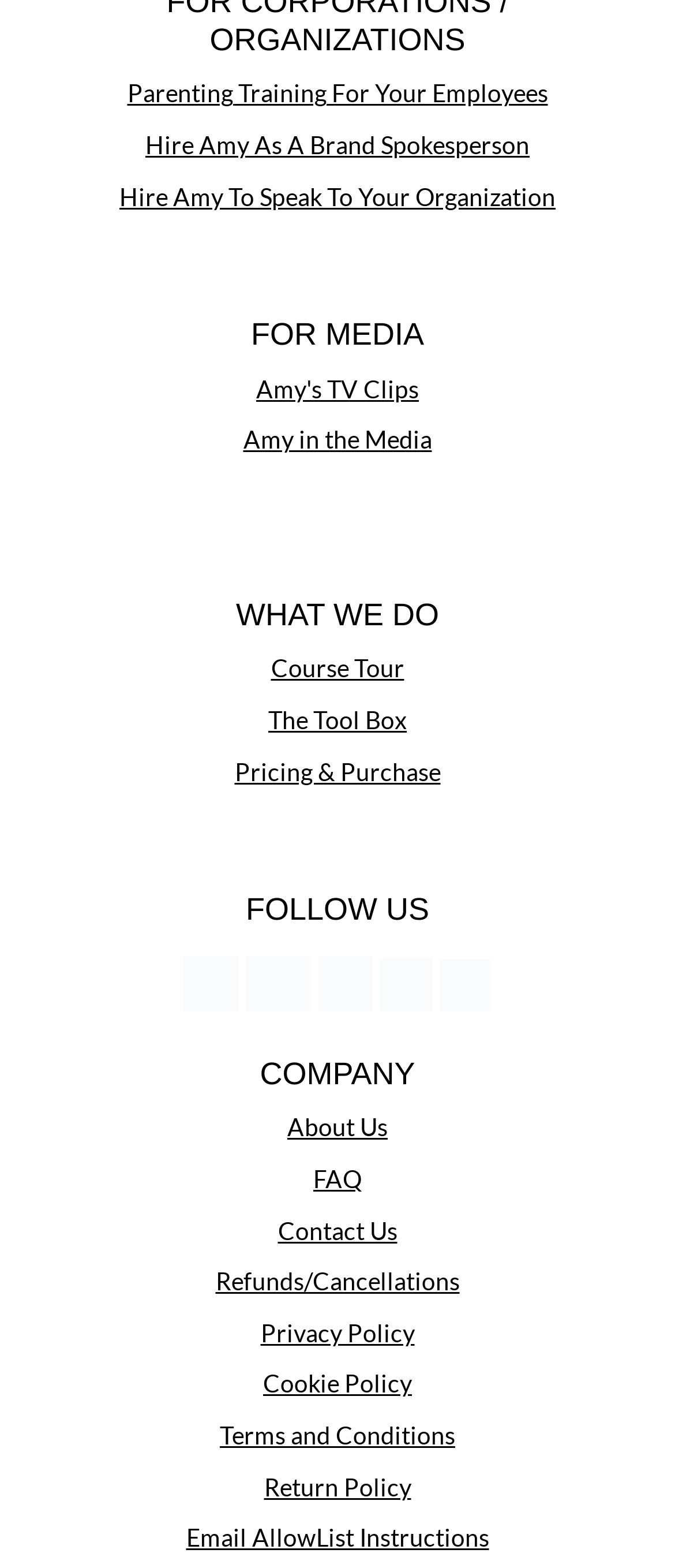Examine the image and give a thorough answer to the following question:
How many social media links are available in the 'FOLLOW US' section?

In the 'FOLLOW US' section, there are five links with corresponding images, which are likely social media links.